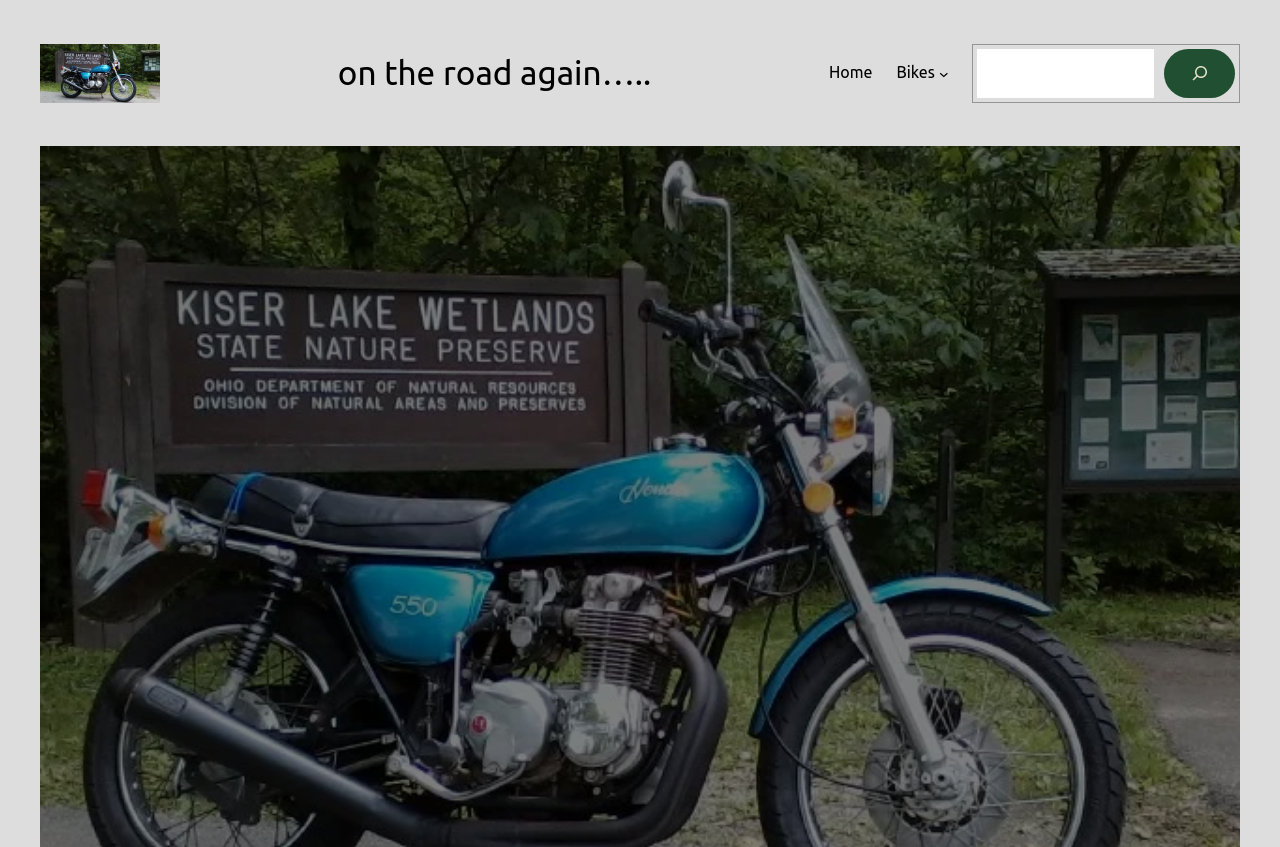Find the bounding box coordinates for the HTML element described in this sentence: "alt="On the road again….."". Provide the coordinates as four float numbers between 0 and 1, in the format [left, top, right, bottom].

[0.031, 0.052, 0.125, 0.121]